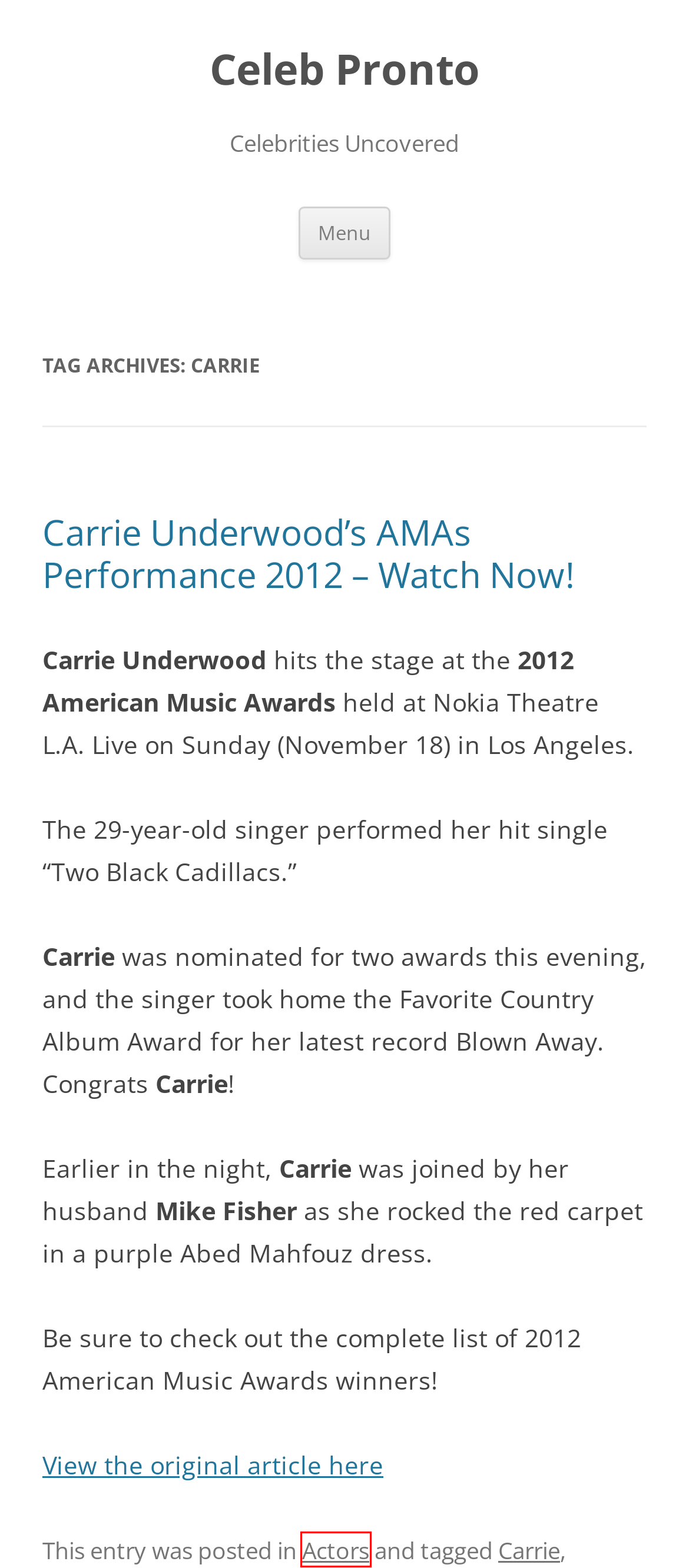Look at the screenshot of a webpage with a red bounding box and select the webpage description that best corresponds to the new page after clicking the element in the red box. Here are the options:
A. July | 2010 | Celeb Pronto
B. Carrie Underwood’s AMAs Performance 2012 – Watch Now! | Celeb Pronto
C. May | 2010 | Celeb Pronto
D. February | 2010 | Celeb Pronto
E. April | 2012 | Celeb Pronto
F. Celeb Pronto | Celebrities Uncovered
G. December | 2011 | Celeb Pronto
H. Actors | Celeb Pronto

H